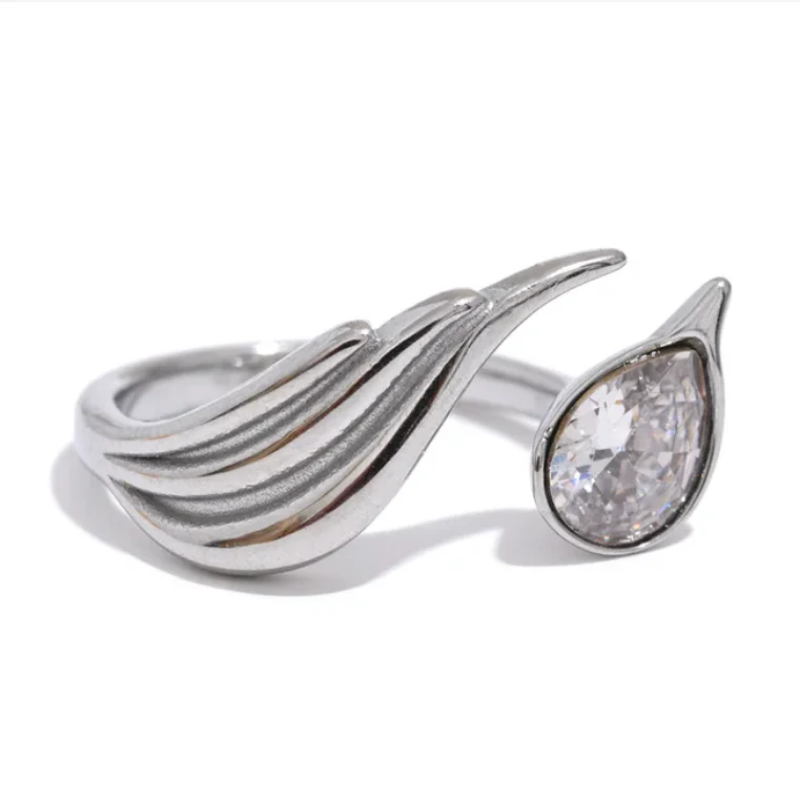What is the material of the ring band?
Give a single word or phrase as your answer by examining the image.

silver